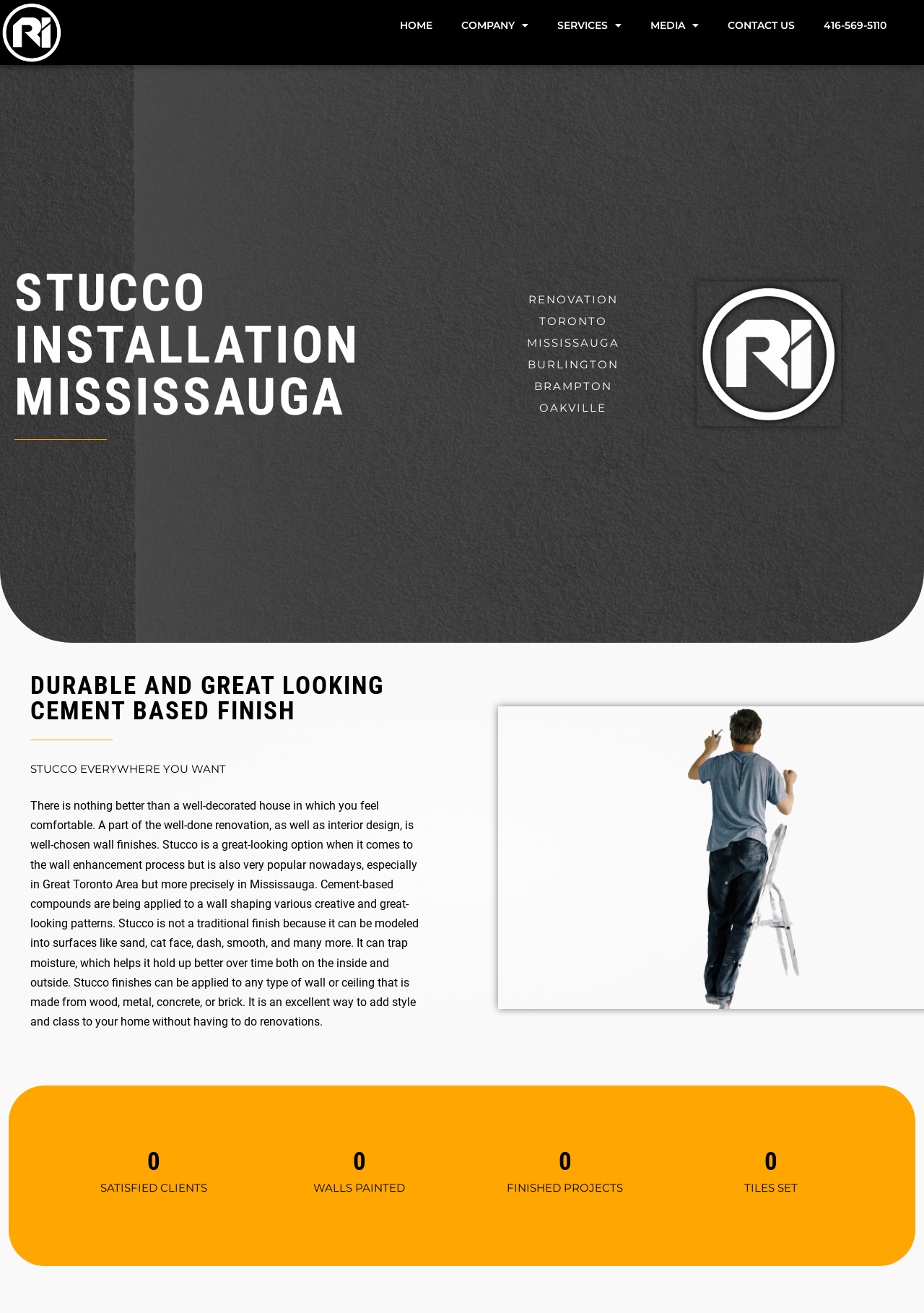Using the description: "Services", determine the UI element's bounding box coordinates. Ensure the coordinates are in the format of four float numbers between 0 and 1, i.e., [left, top, right, bottom].

[0.588, 0.007, 0.688, 0.032]